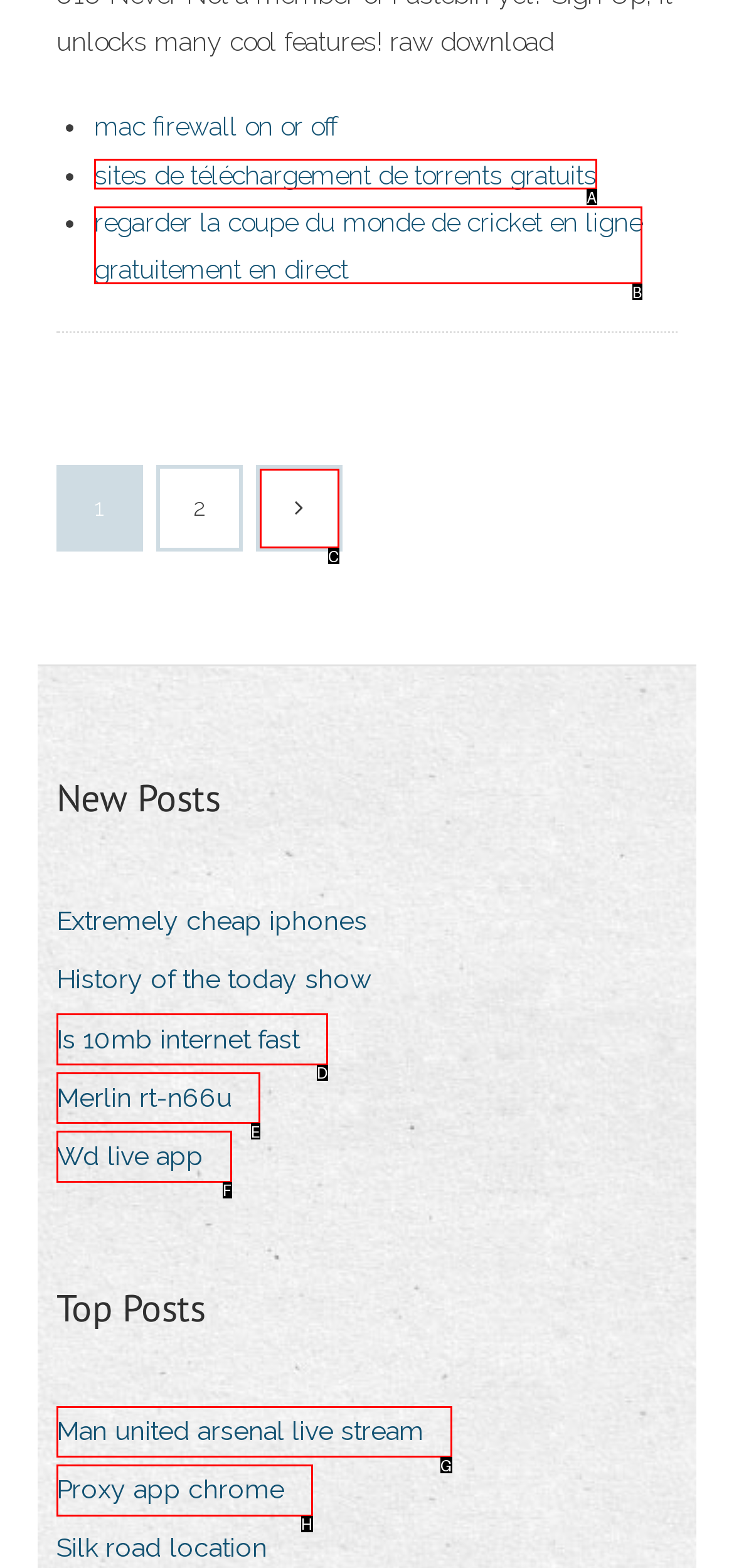Examine the description: Wd live app and indicate the best matching option by providing its letter directly from the choices.

F